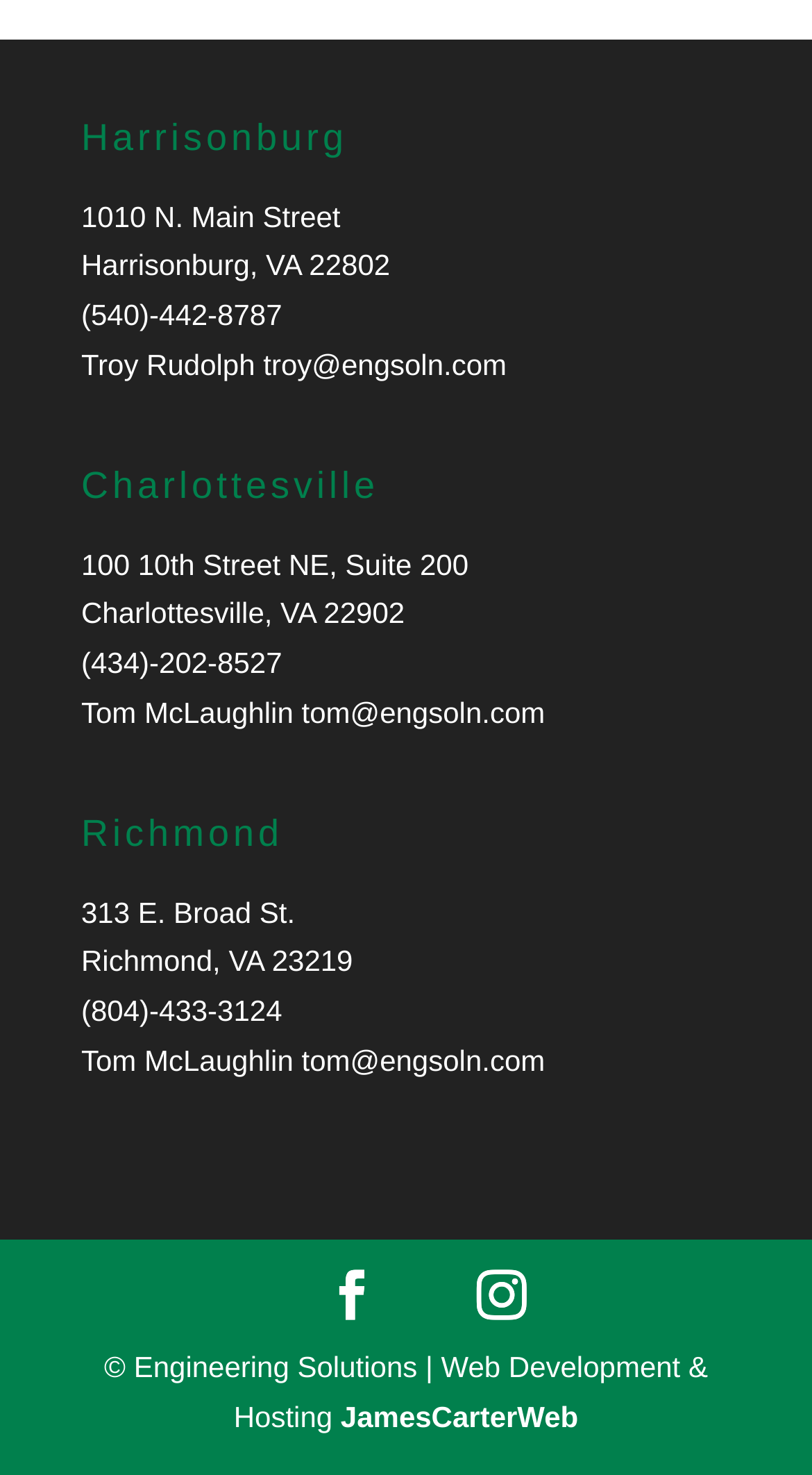What is the phone number of the Charlottesville office?
Please interpret the details in the image and answer the question thoroughly.

I found the phone number by looking at the link elements under the 'Charlottesville' heading, which indicates the location. The phone number is '(434)-202-8527'.